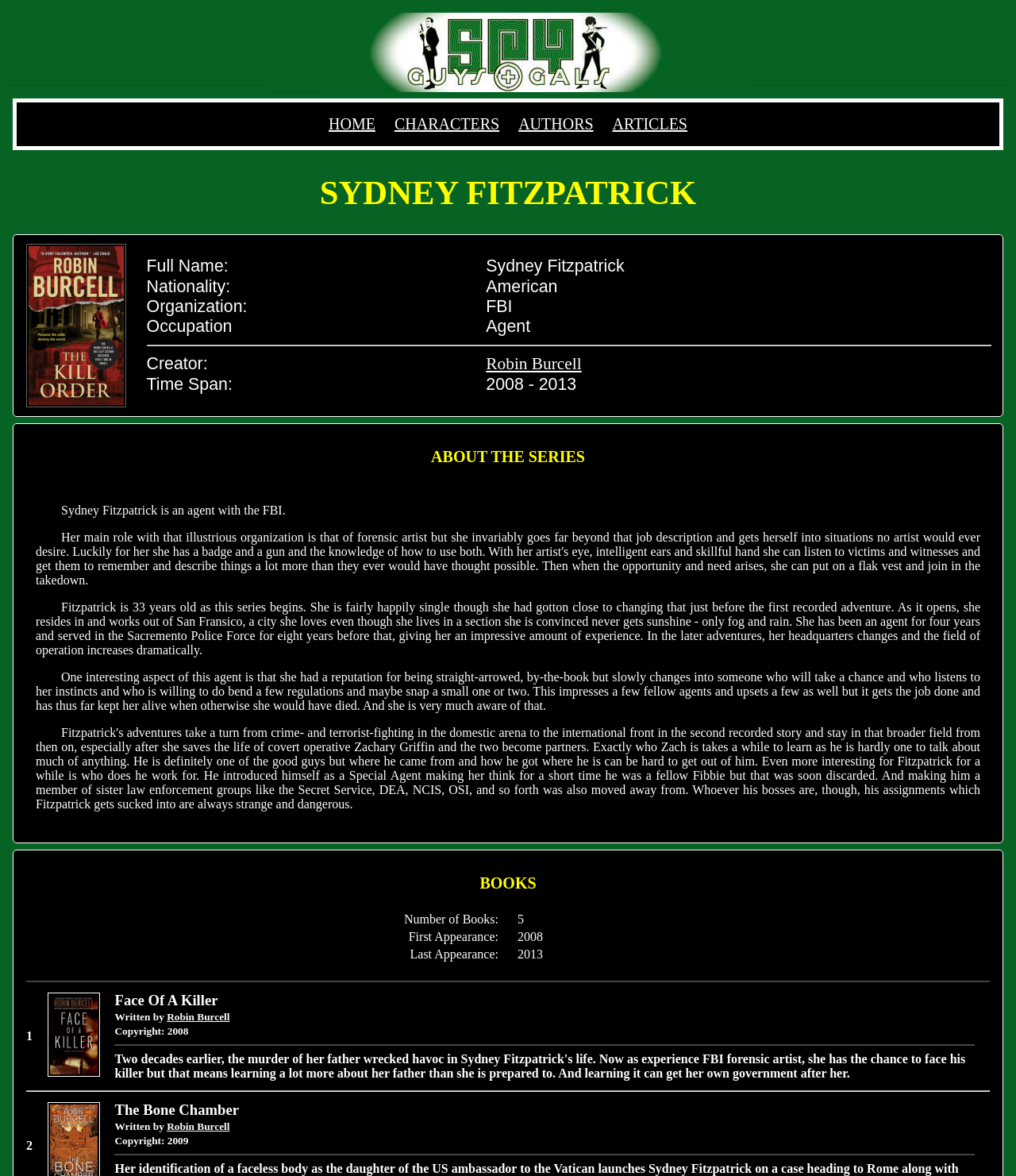Who is the creator of Sydney Fitzpatrick?
Based on the image, give a concise answer in the form of a single word or short phrase.

Robin Burcell